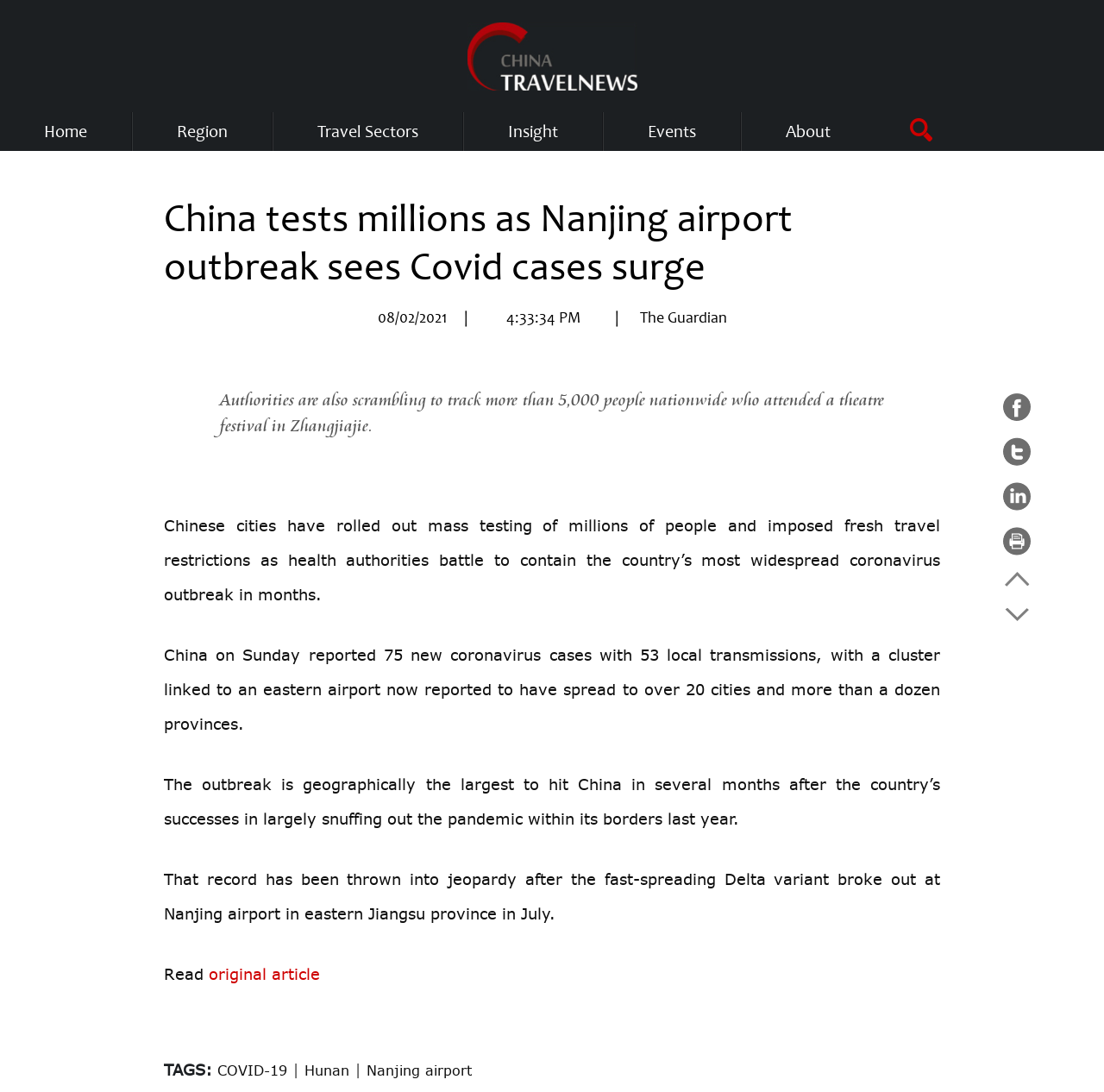Answer the question using only one word or a concise phrase: What is the name of the website?

China Travel News